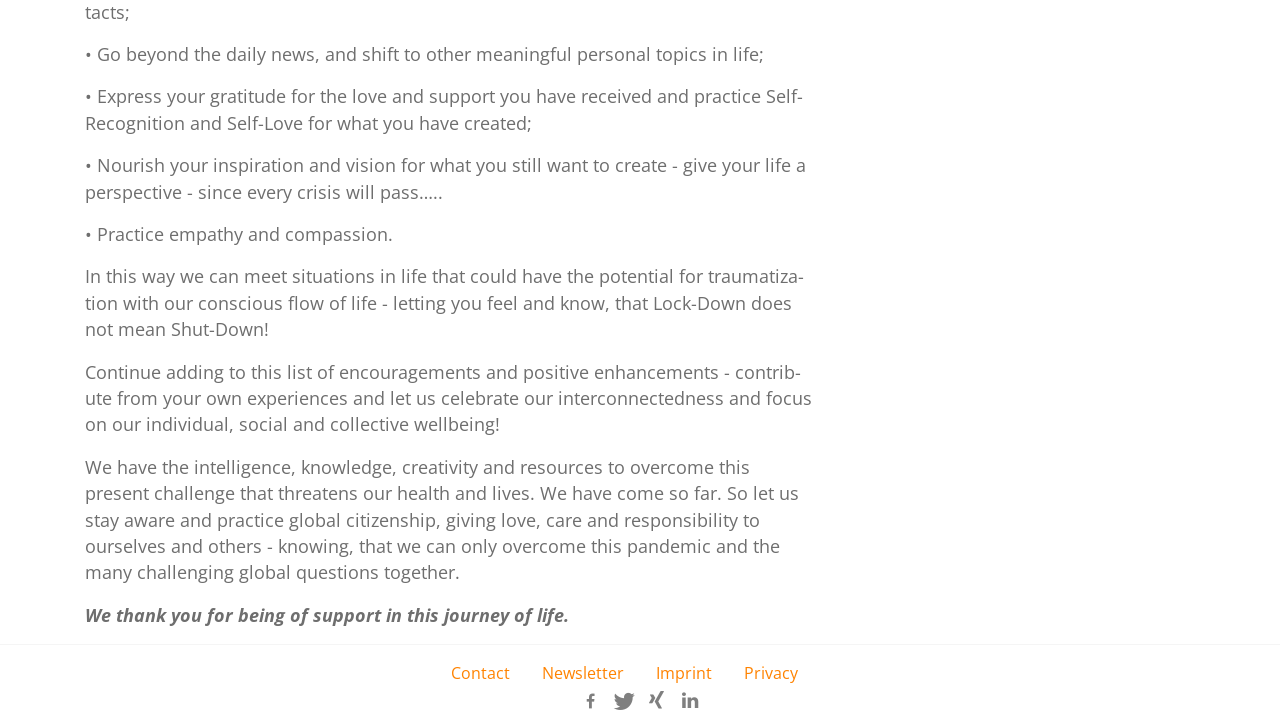How many social media platforms are available for sharing?
Carefully examine the image and provide a detailed answer to the question.

The webpage has four buttons for sharing content on social media platforms, namely Facebook, Twitter, XING, and LinkedIn, which indicates that there are four options available for sharing.